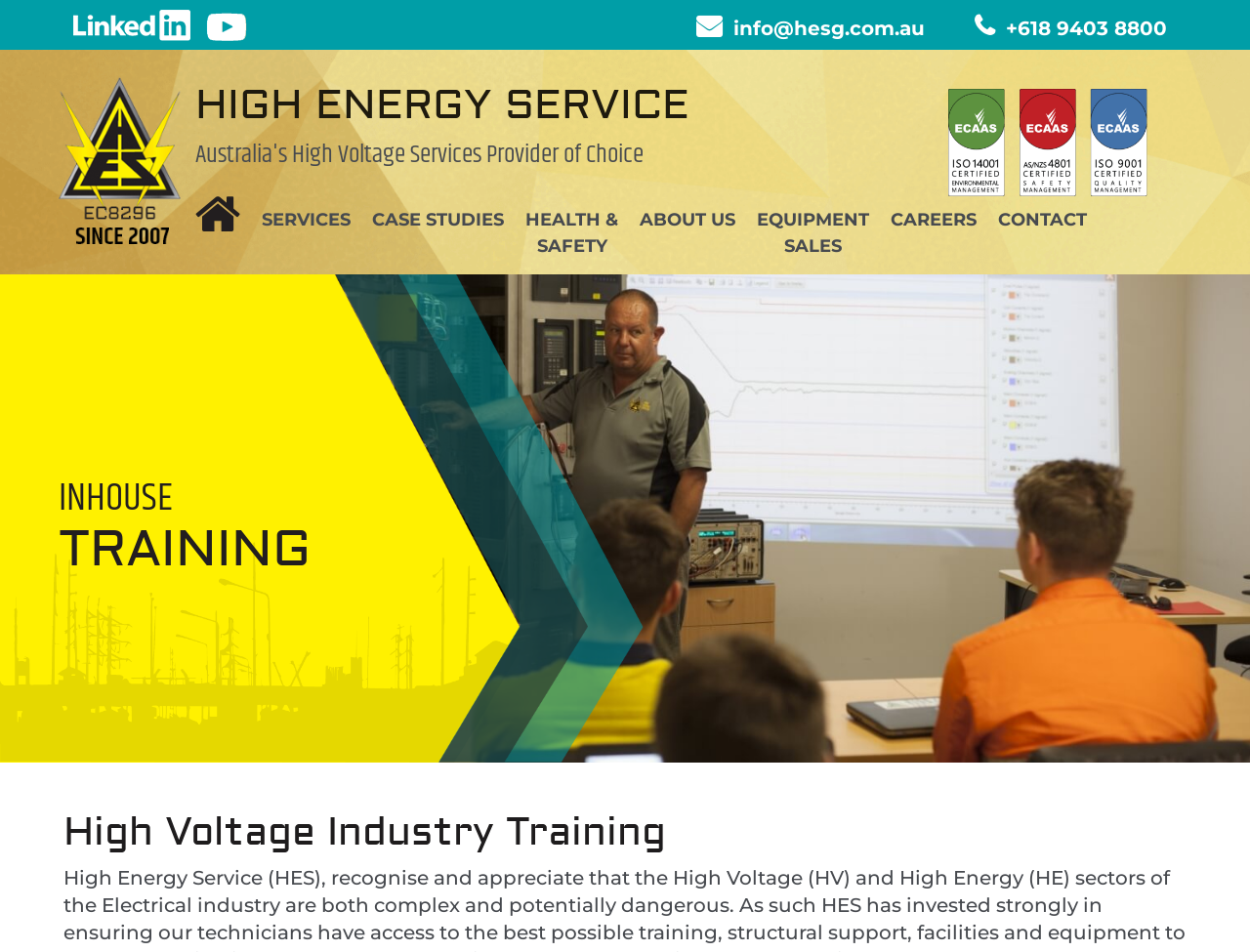Locate the bounding box coordinates of the clickable area to execute the instruction: "click the HESG logo". Provide the coordinates as four float numbers between 0 and 1, represented as [left, top, right, bottom].

[0.047, 0.063, 0.145, 0.269]